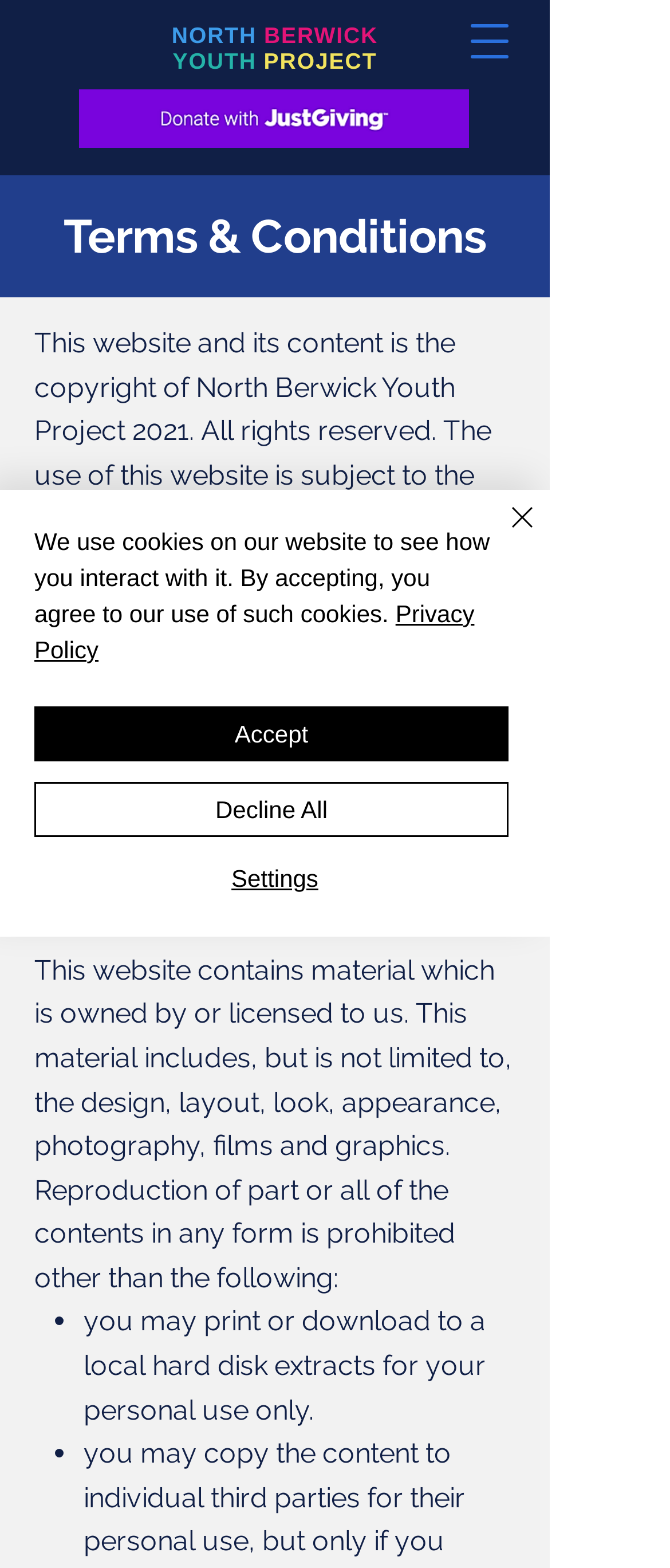Respond to the following query with just one word or a short phrase: 
What is the copyright holder of this website?

North Berwick Youth Project